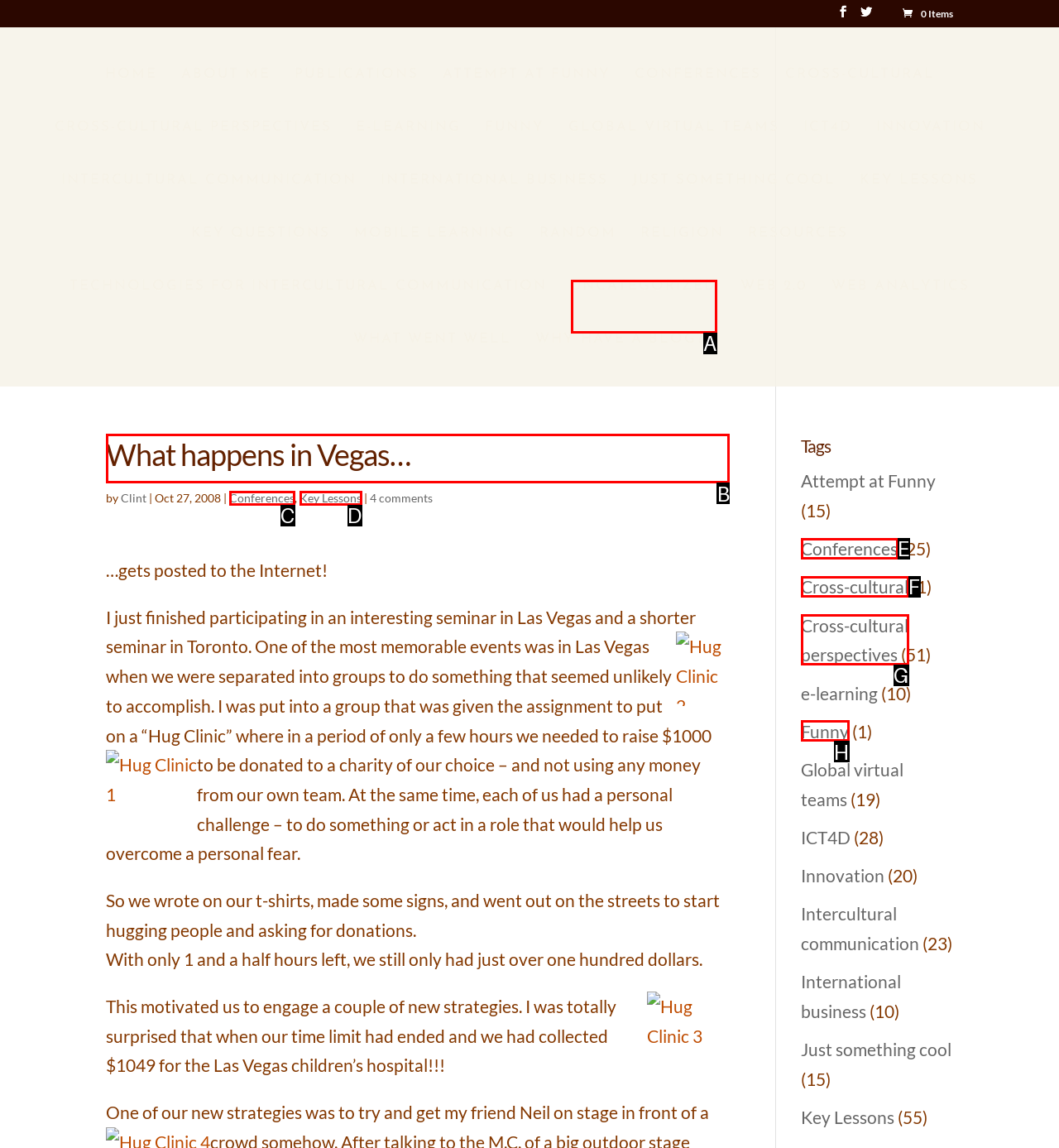Point out the specific HTML element to click to complete this task: Read the blog post titled 'What happens in Vegas…' Reply with the letter of the chosen option.

B